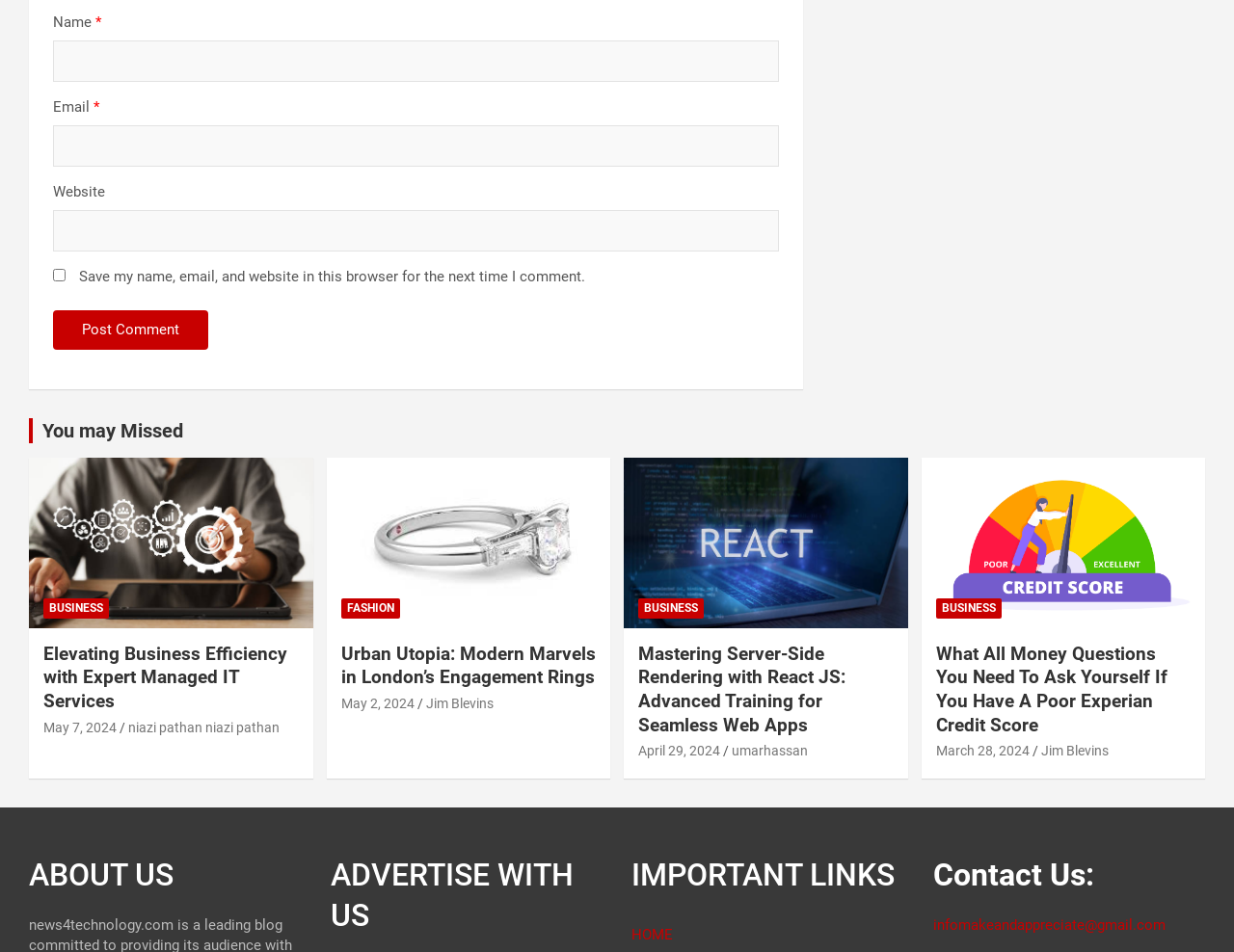What is the date of the second article? Based on the image, give a response in one word or a short phrase.

May 2, 2024